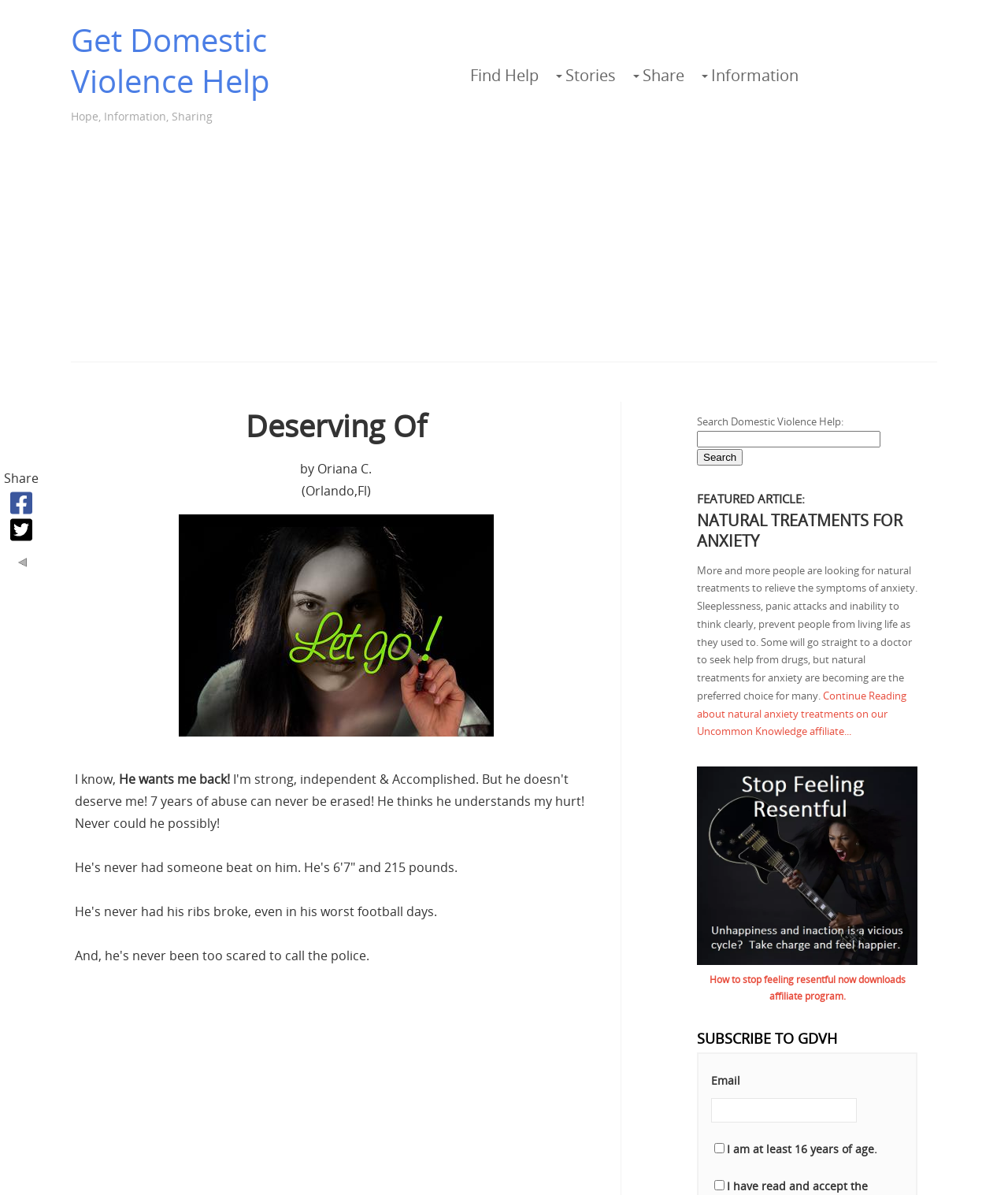Highlight the bounding box coordinates of the element you need to click to perform the following instruction: "Subscribe to GDVH."

[0.691, 0.86, 0.91, 0.877]